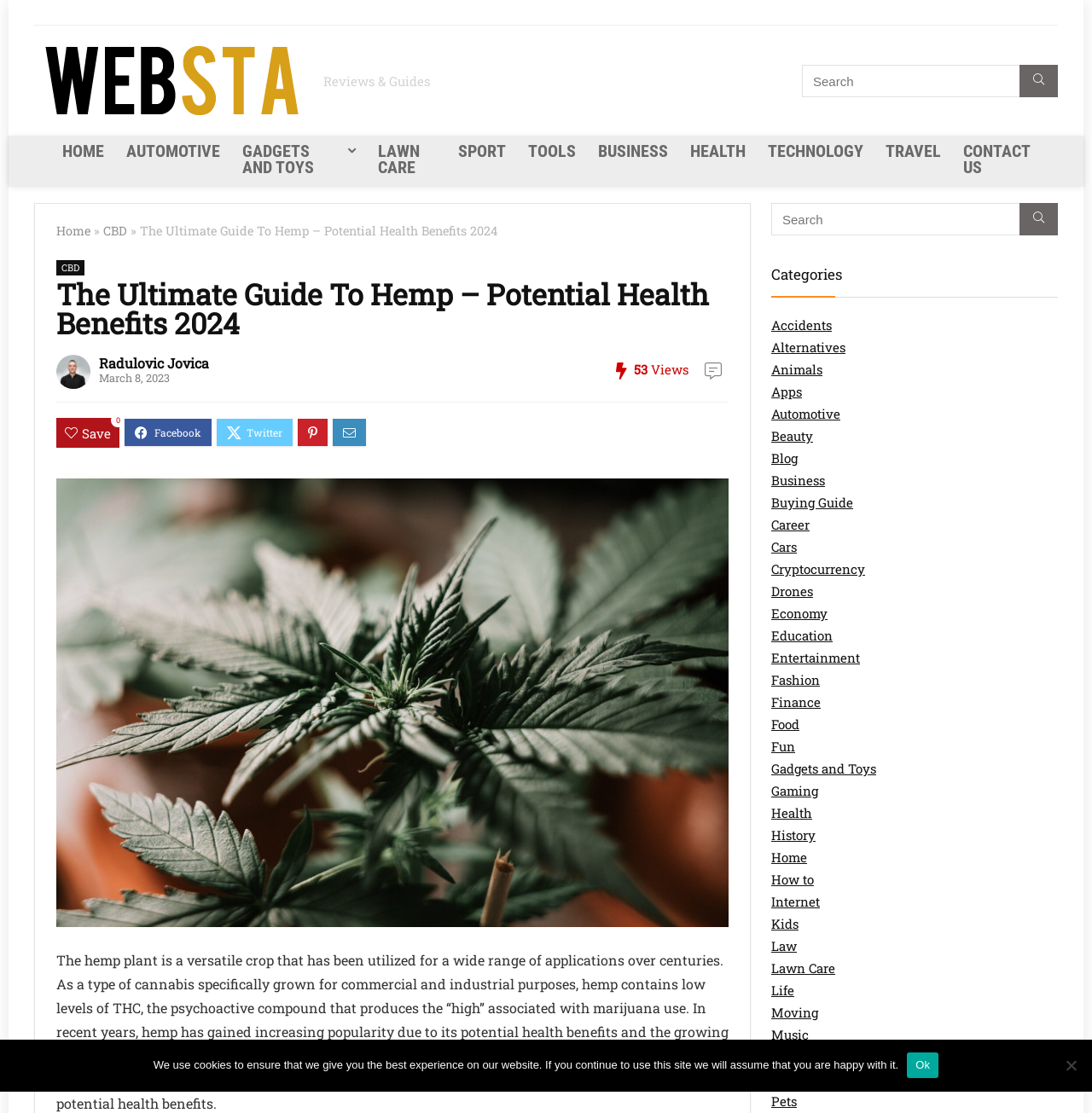What is the website's logo?
Ensure your answer is thorough and detailed.

The website's logo is located at the top left corner of the webpage, and it is an image with the text 'WebSta.ME'.